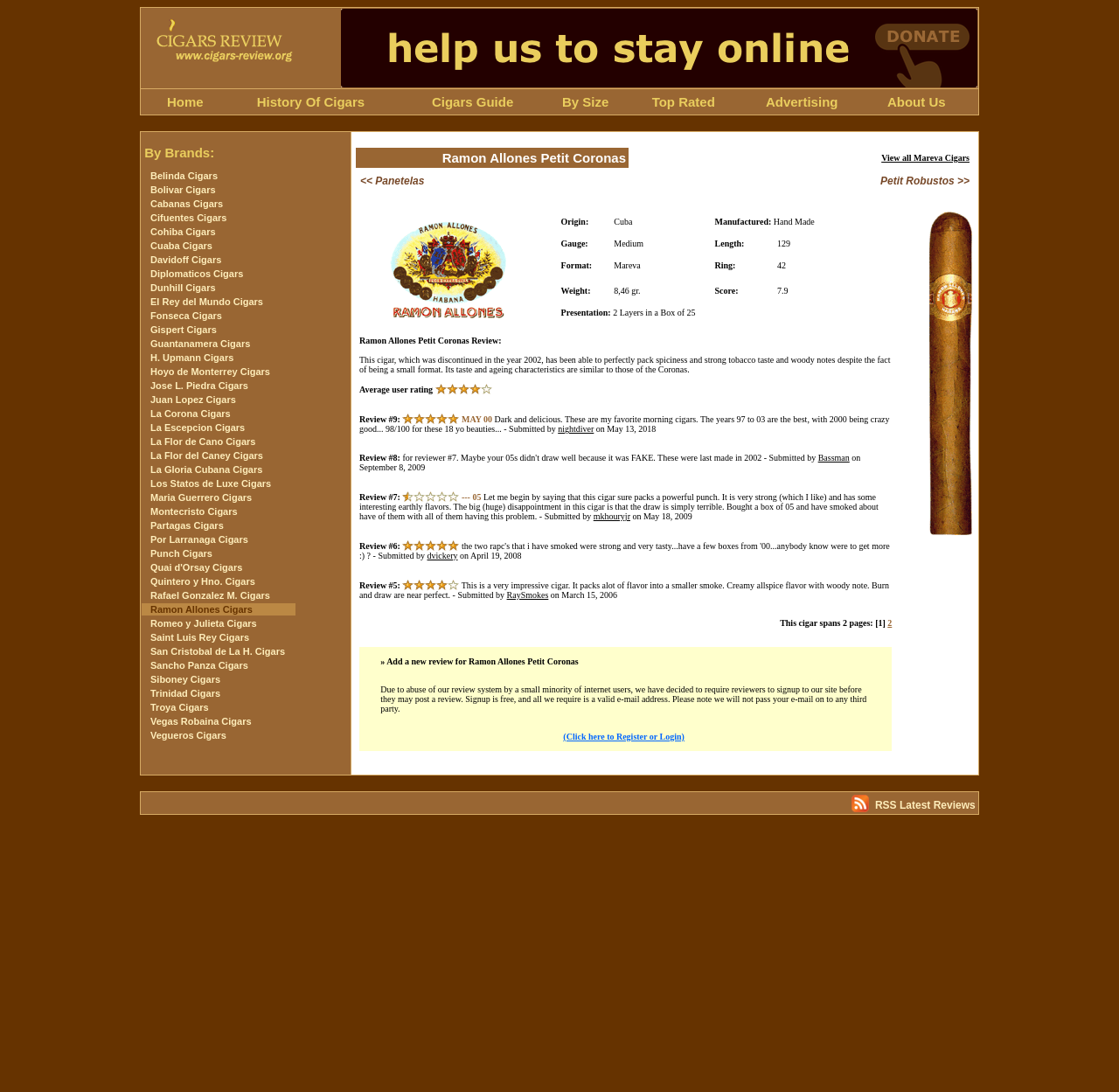Can you extract the primary headline text from the webpage?

Ramon Allones Petit Coronas